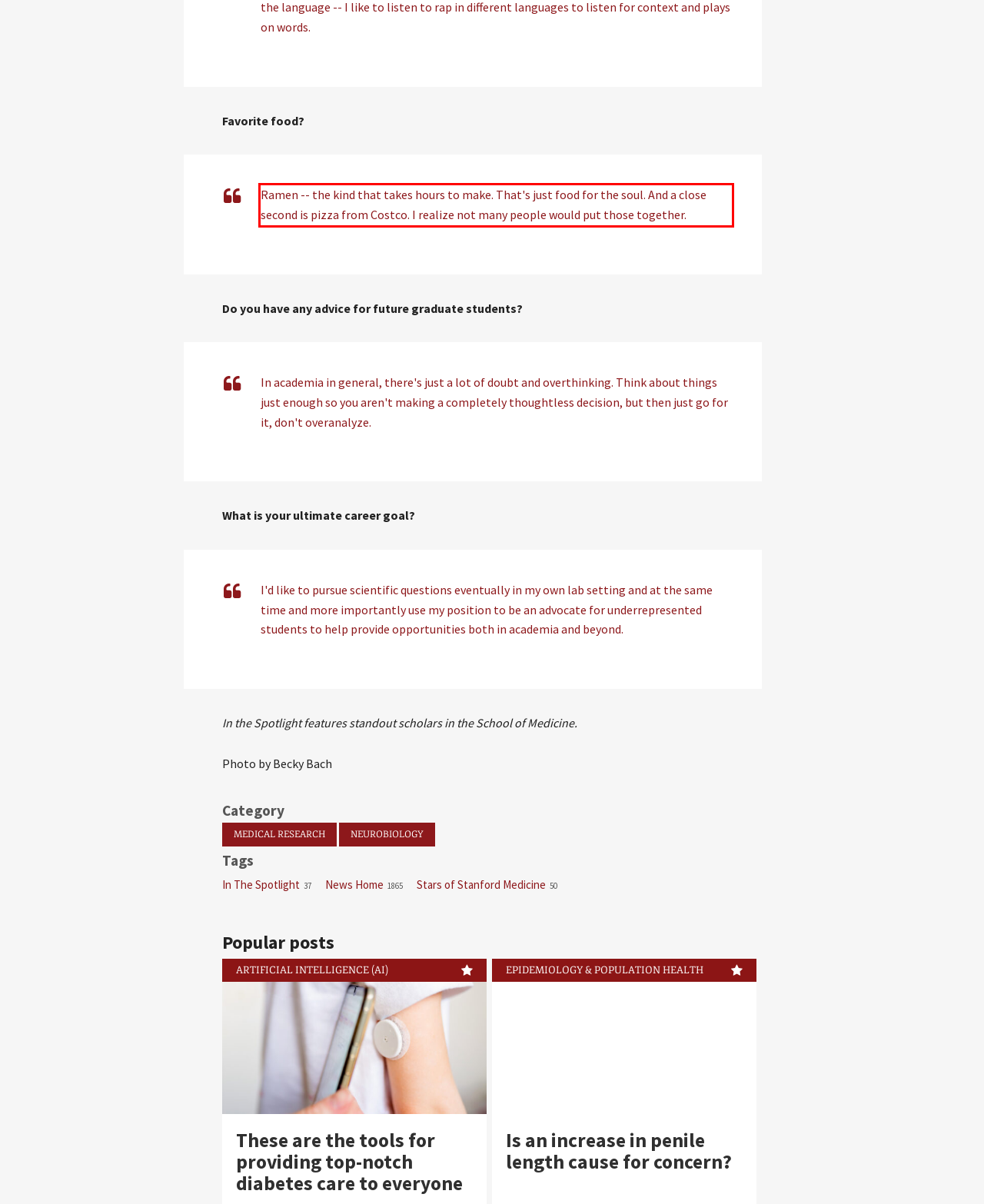Given a screenshot of a webpage with a red bounding box, please identify and retrieve the text inside the red rectangle.

Ramen -- the kind that takes hours to make. That's just food for the soul. And a close second is pizza from Costco. I realize not many people would put those together.